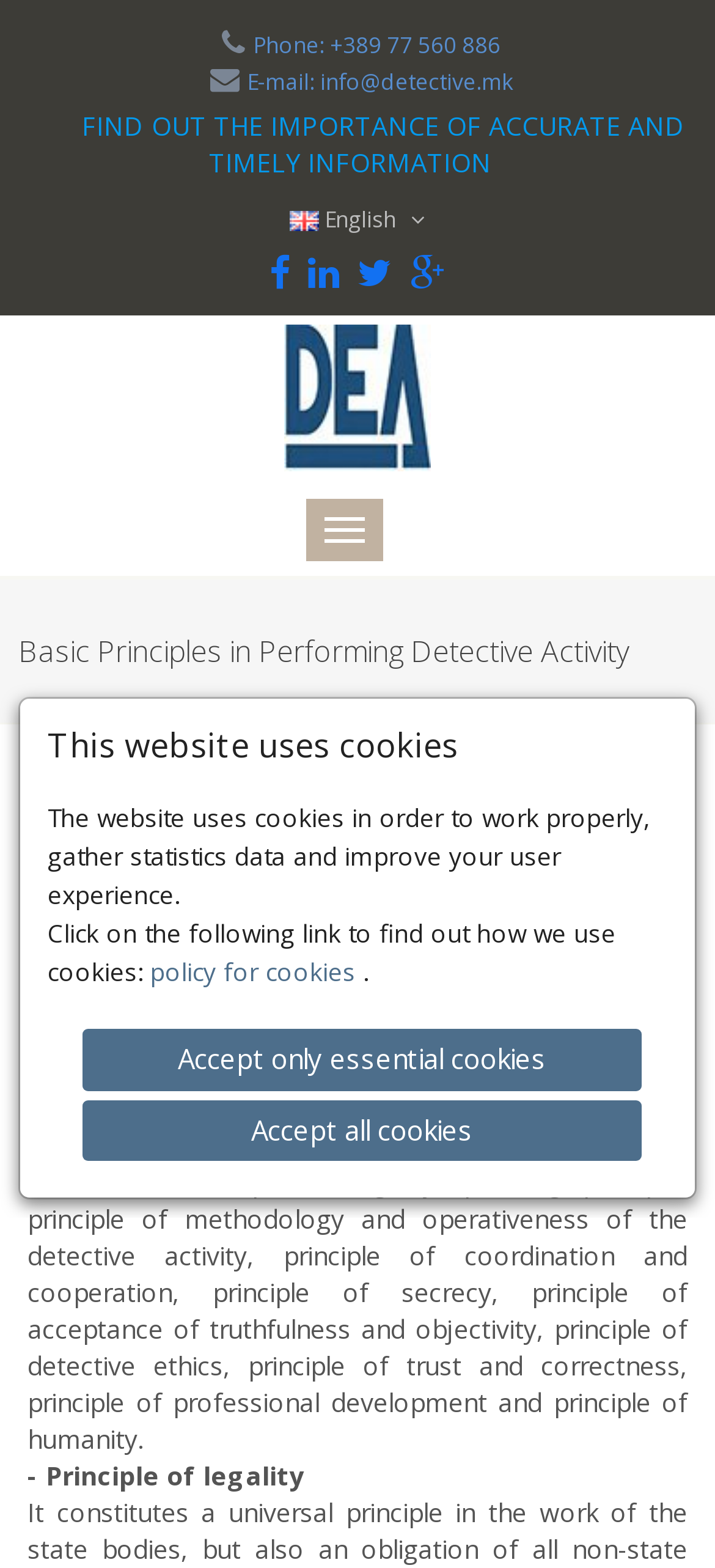How many principles of private detective activity are listed?
Please answer the question as detailed as possible.

The webpage lists the key principles of private detective activity, which are: principle of legality, planning principle, principle of methodology and operativeness of the detective activity, principle of coordination and cooperation, principle of secrecy, principle of acceptance of truthfulness and objectivity, principle of detective ethics, principle of trust and correctness, principle of professional development, and principle of humanity. There are 11 principles in total.